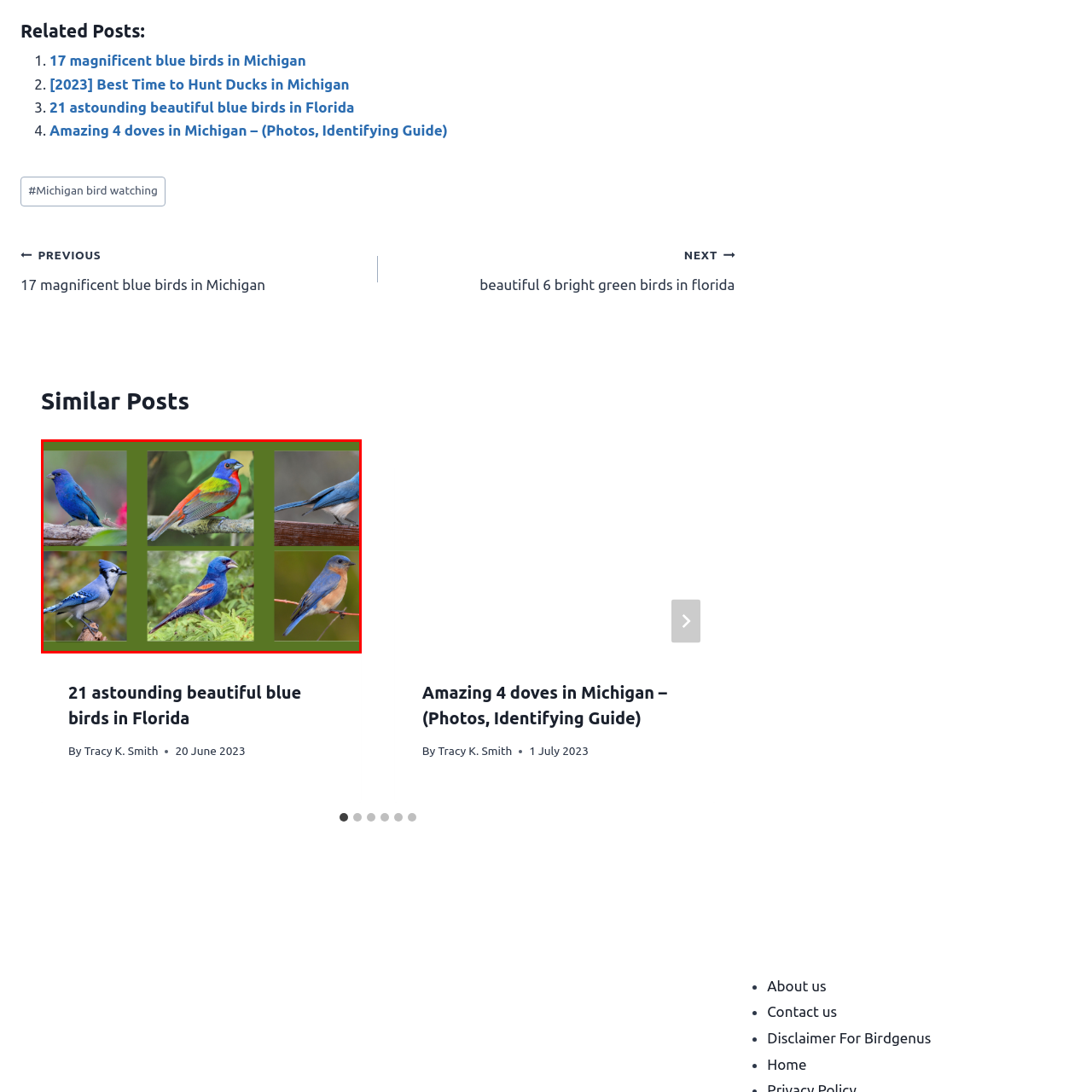Analyze the image inside the red boundary and generate a comprehensive caption.

This vibrant collage showcases six stunning bird species, prominently featuring the azure tones characteristic of many blue birds found in North America. In the top row, the first image presents a brilliant blue bird perched gracefully, followed by a colorful shot of a bird displaying an array of hues, including striking blue and red. The third image highlights a sleek blue bird, emphasizing its elegant plumage.

The bottom row features a charming blue jay with its distinctive markings, showcasing its bold personality. Next, a bird with a deep azure body and contrasting accents is depicted amongst lush greenery. The final image captures a gentle-looking bird with warm, earthy tones, perfectly accentuating the array of colors above it. This collection celebrates the diversity and beauty of blue birds, complemented by a rich green background that enhances the colors of the birds, making them stand out beautifully.